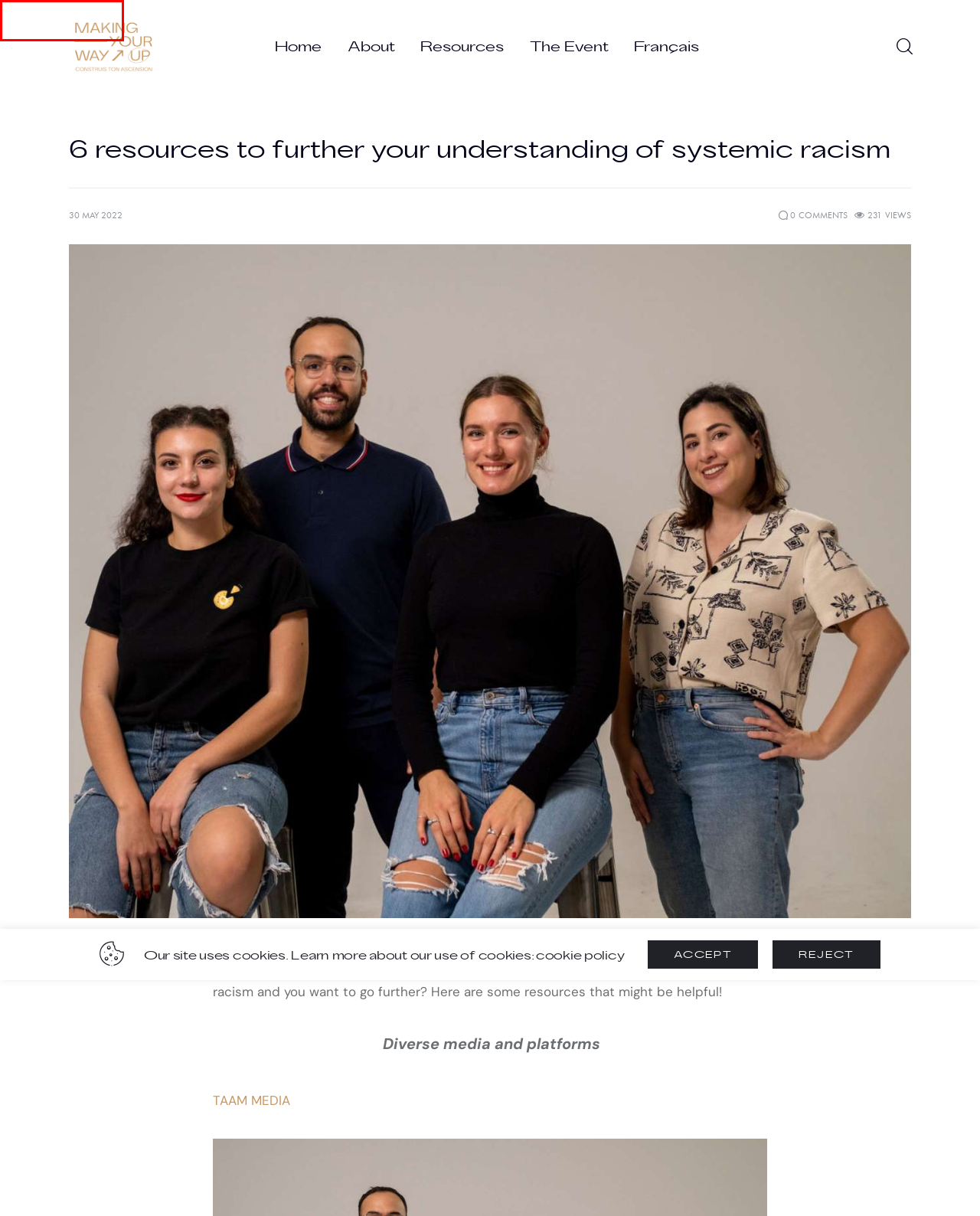Observe the webpage screenshot and focus on the red bounding box surrounding a UI element. Choose the most appropriate webpage description that corresponds to the new webpage after clicking the element in the bounding box. Here are the candidates:
A. Women of the African and Caribbean diaspora – Making Your Way Up
B. Smartegy – Agence Web Marketing
C. Making Your Way Up – Construis ton ascension
D. Conversation on systemic racism – Making Your Way Up
E. Pa t'mentir | Émissions | ICI TOU.TV
F. Canadian community – Making Your Way Up
G. 6 ressources pour aller plus loin dans ta compréhension du racisme systémique – Making Your Way Up
H. Never Was Average

C